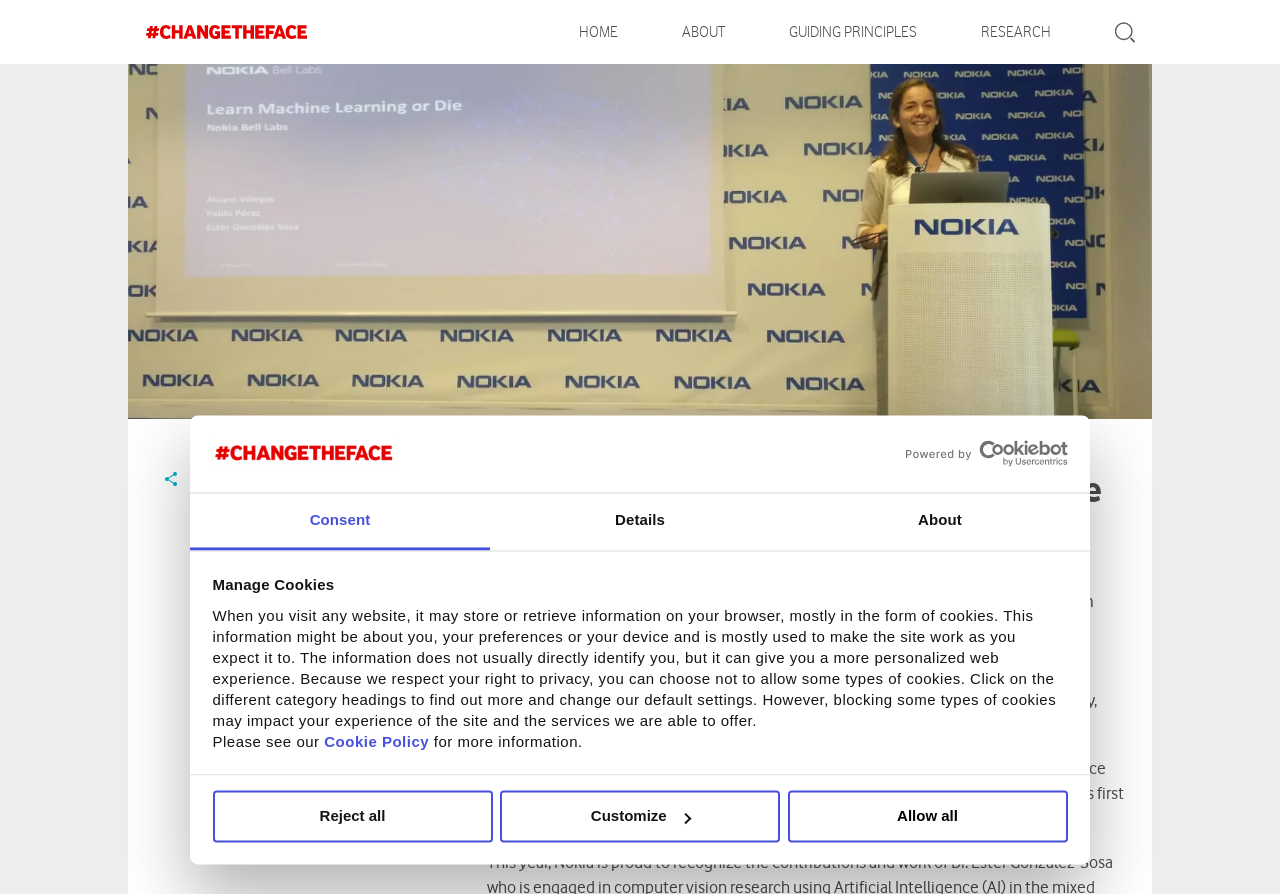Identify the bounding box coordinates for the element that needs to be clicked to fulfill this instruction: "Share this article". Provide the coordinates in the format of four float numbers between 0 and 1: [left, top, right, bottom].

[0.127, 0.525, 0.228, 0.546]